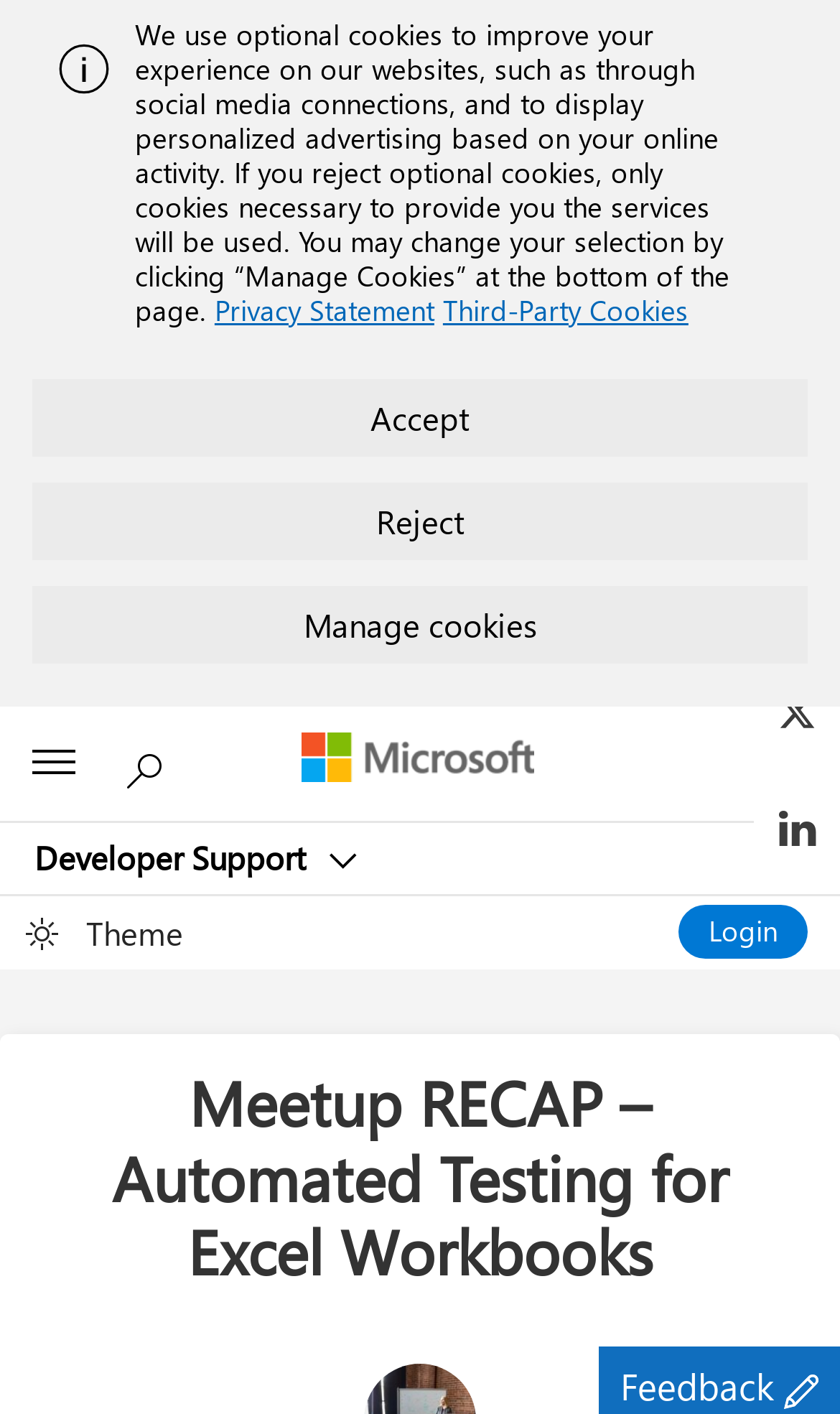Please find the bounding box coordinates of the section that needs to be clicked to achieve this instruction: "Click the Developer Support button".

[0.003, 0.582, 0.462, 0.632]